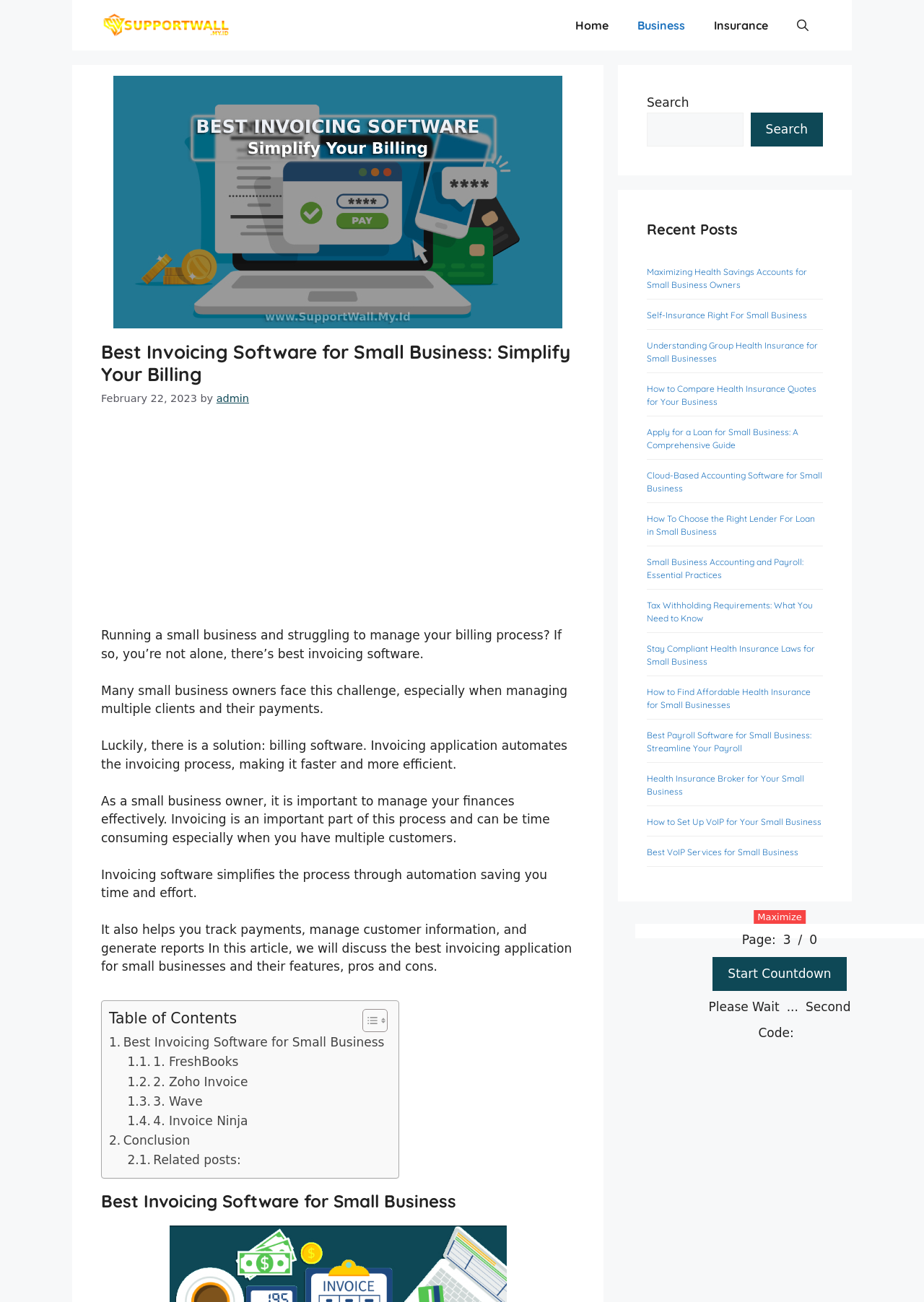What is the benefit of using invoicing software?
Look at the webpage screenshot and answer the question with a detailed explanation.

The webpage explains that invoicing software simplifies the process through automation, saving small business owners time and effort, which is one of the benefits of using invoicing software.